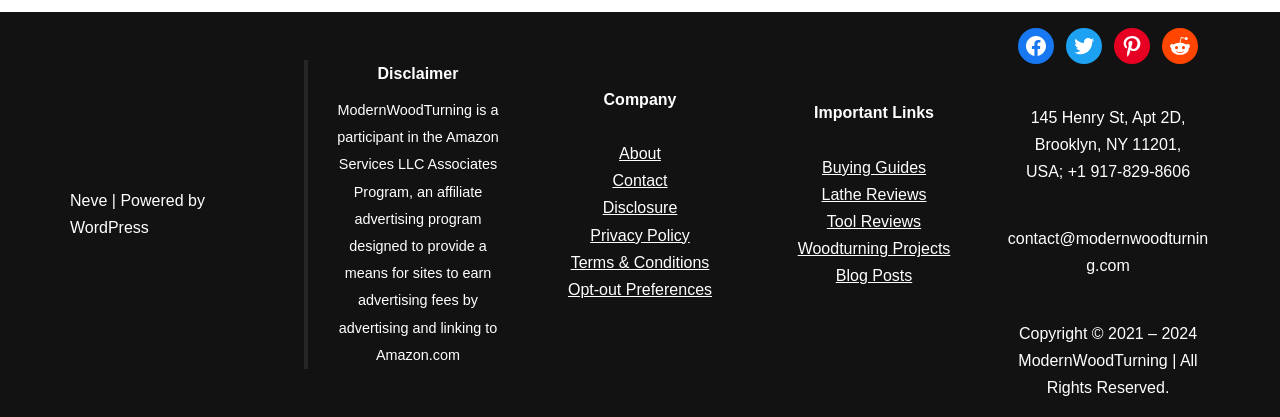Provide a one-word or brief phrase answer to the question:
How can you contact the company?

Phone or Email